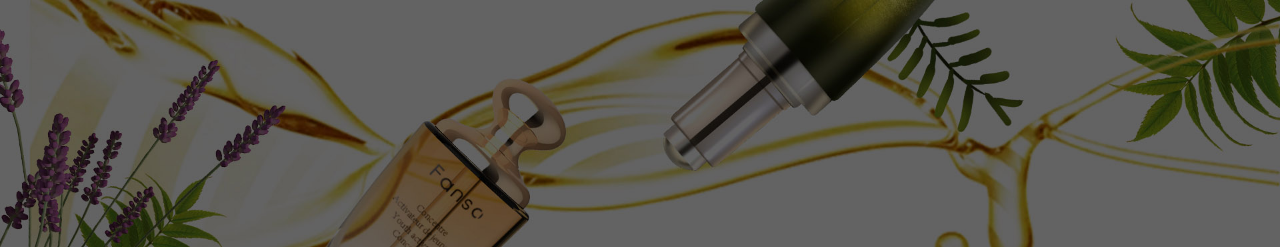What is the purpose of the imagery?
Answer the question with a detailed explanation, including all necessary information.

The caption states that the imagery is 'aimed at alluring customers interested in premium cosmetic or essential oil products', which implies that the purpose of the imagery is to attract customers.